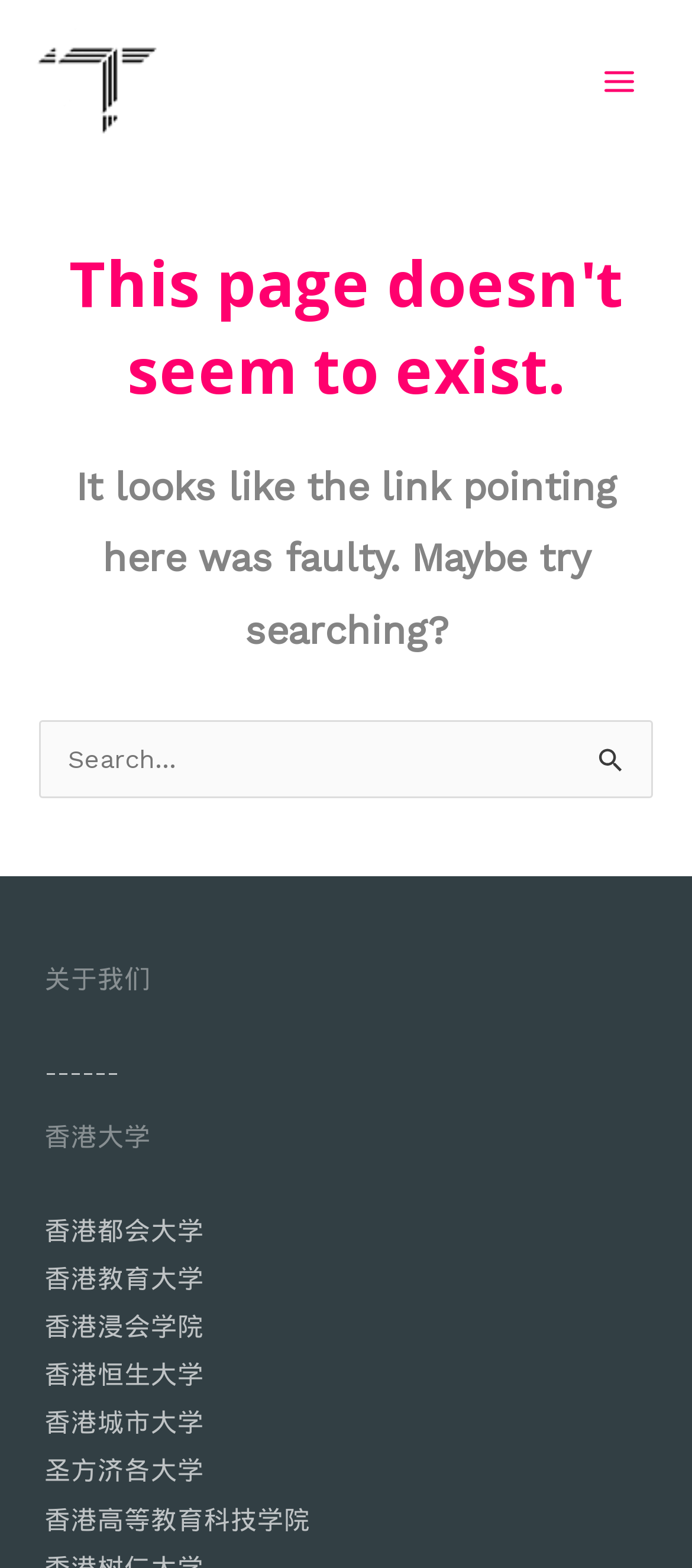How many links are in the footer?
Please provide a comprehensive answer based on the visual information in the image.

The footer section has 8 links, which are '关于我们', '------', '香港大学', '香港都会大学', '香港教育大学', '香港浸会学院', '香港恒生大学', and '香港城市大学'.